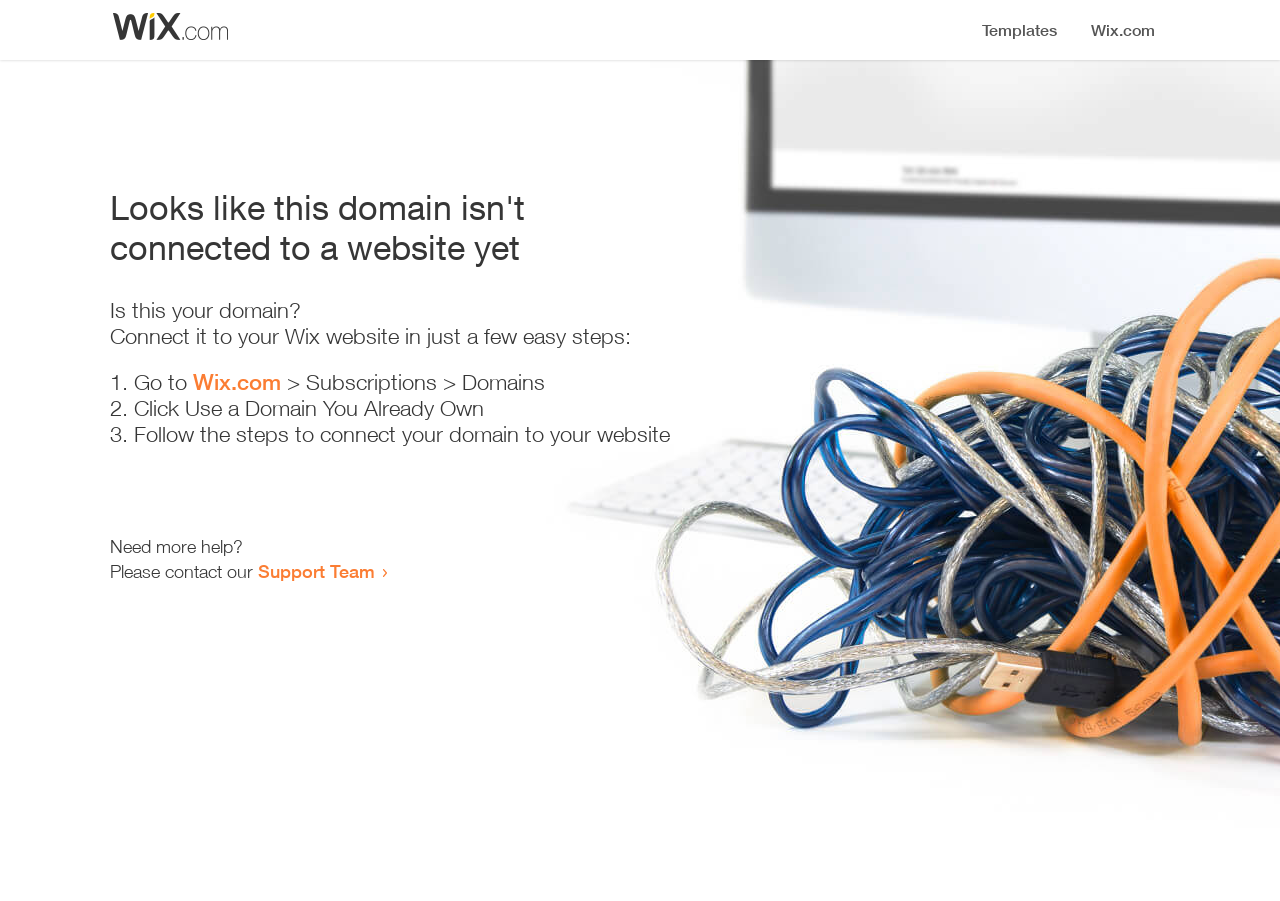What is the current status of the domain?
Please elaborate on the answer to the question with detailed information.

The webpage displays a heading that says 'Looks like this domain isn't connected to a website yet', indicating that the domain is not currently connected to a website.